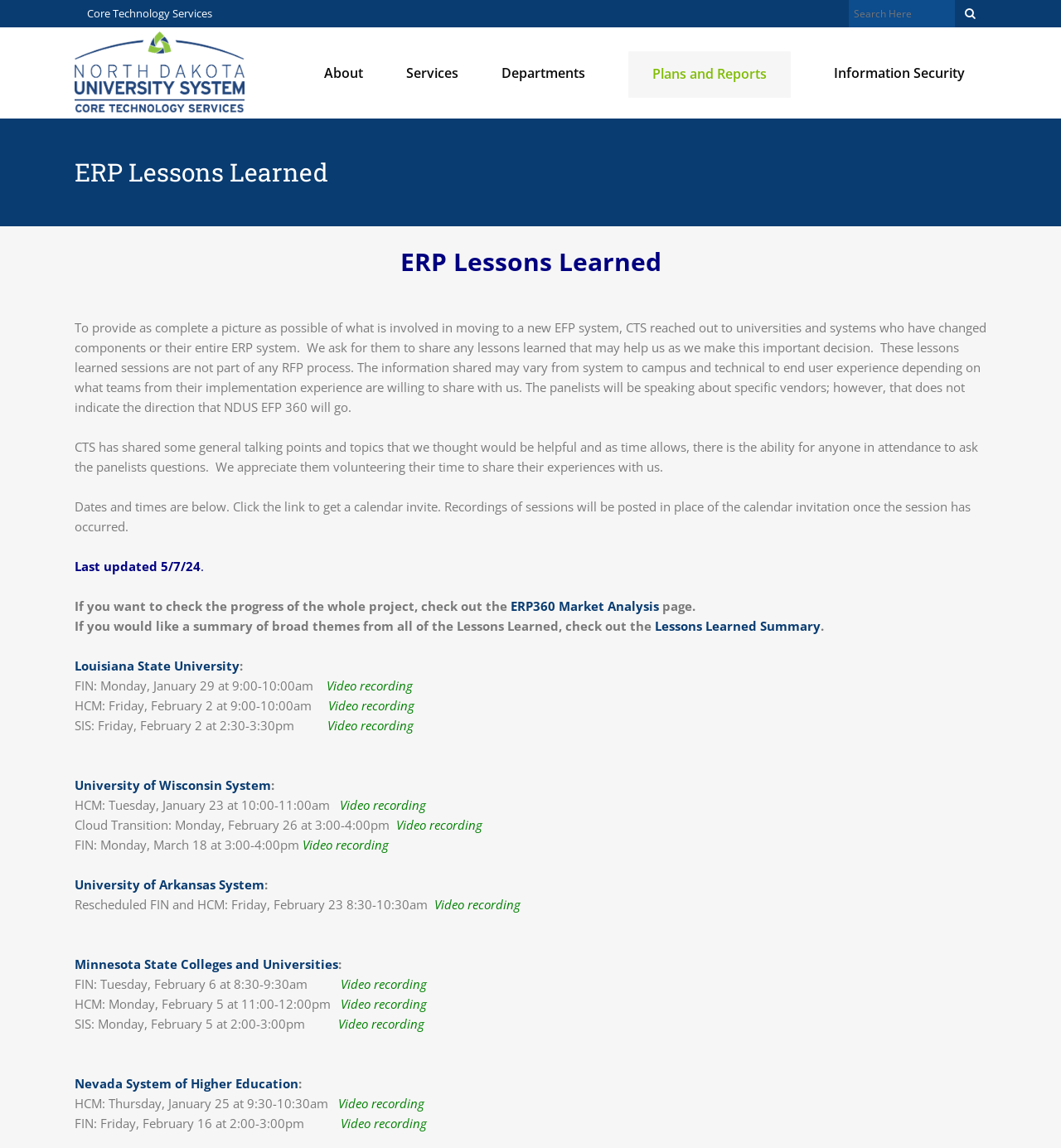Locate the bounding box coordinates of the clickable area needed to fulfill the instruction: "search".

[0.8, 0.0, 0.9, 0.024]